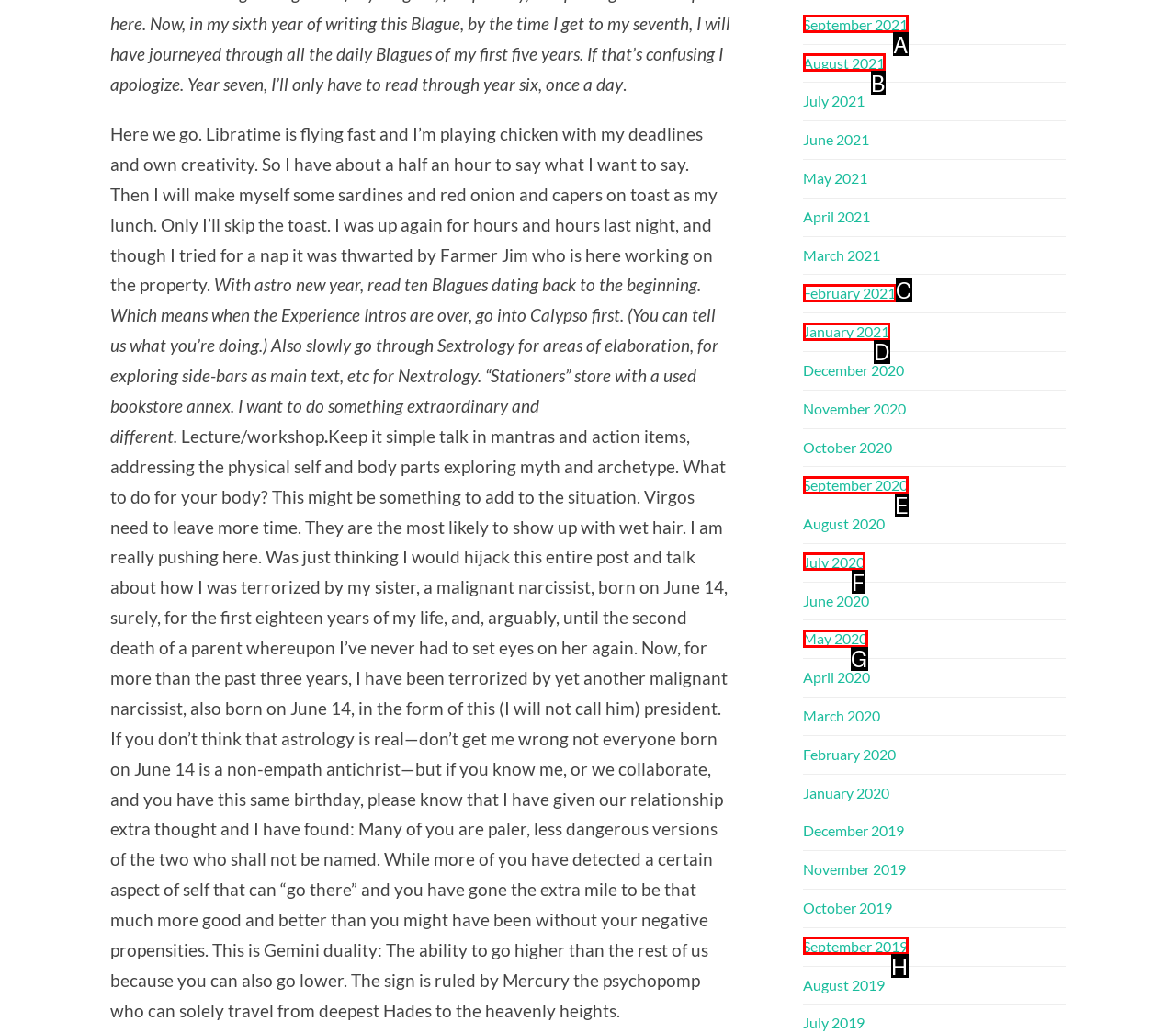Among the marked elements in the screenshot, which letter corresponds to the UI element needed for the task: Click on September 2021?

A